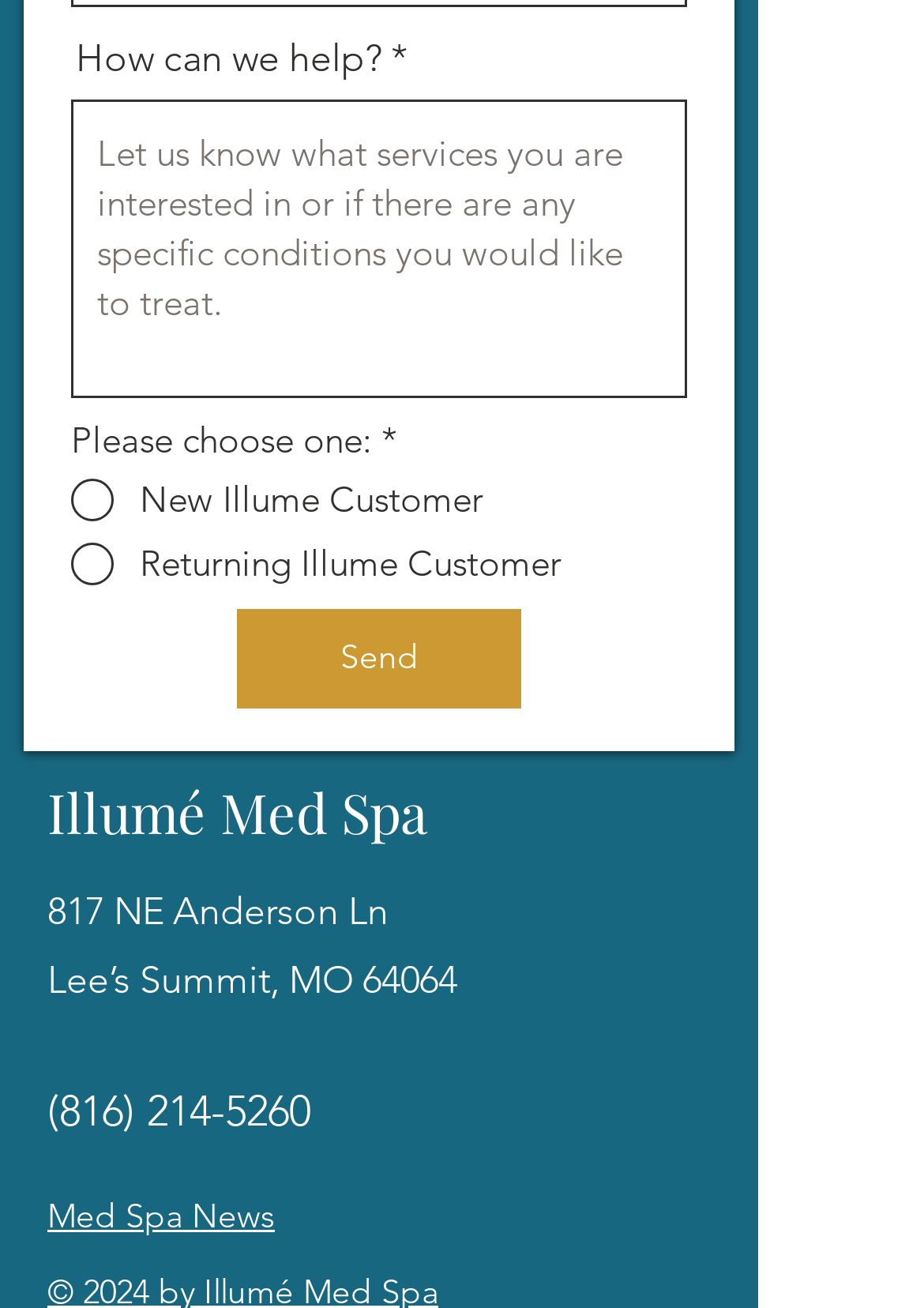Determine the bounding box coordinates of the UI element described by: "60".

[0.29, 0.83, 0.336, 0.87]